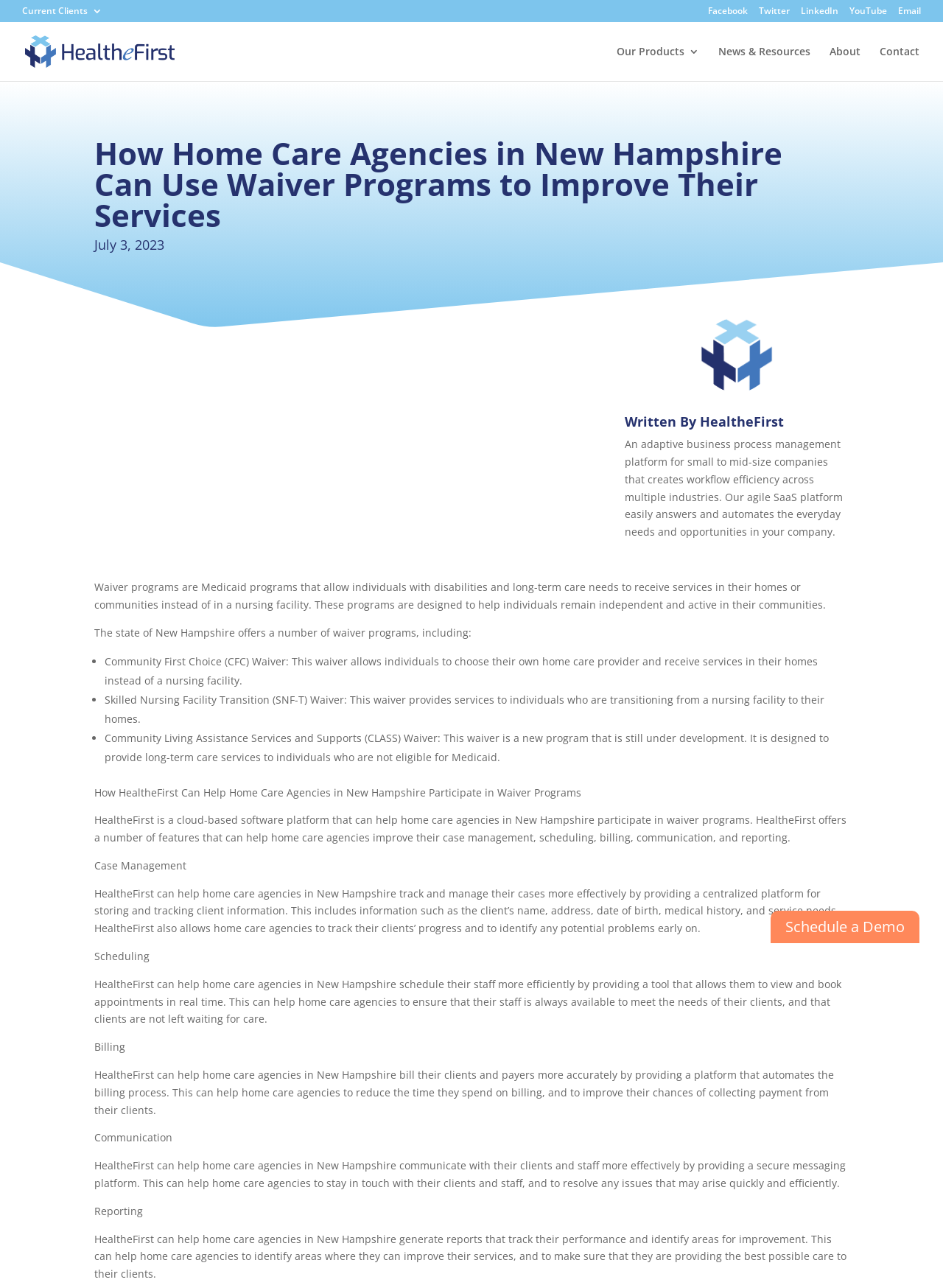Locate the primary headline on the webpage and provide its text.

How Home Care Agencies in New Hampshire Can Use Waiver Programs to Improve Their Services